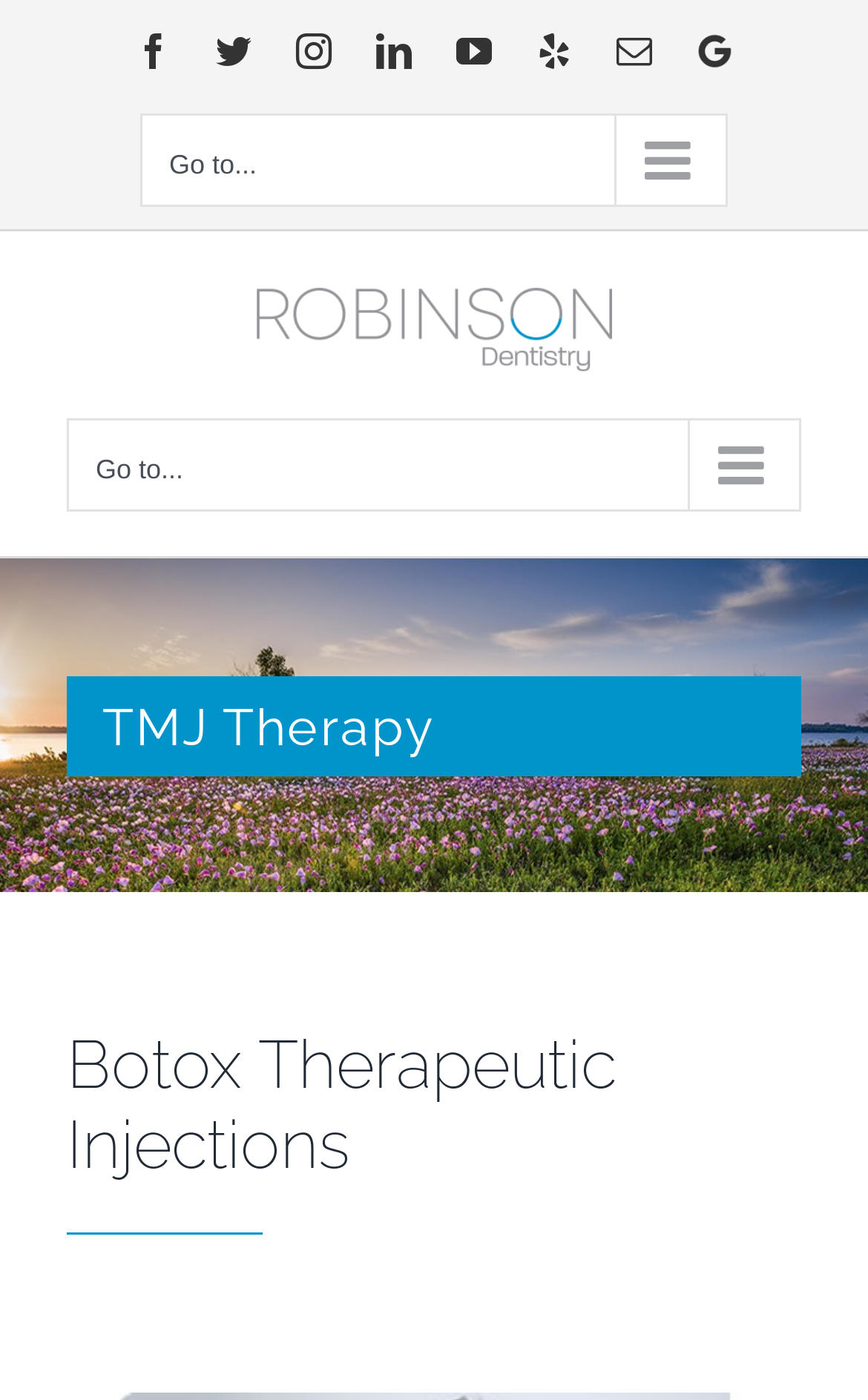Specify the bounding box coordinates of the area to click in order to follow the given instruction: "Learn about Botox Therapeutic Injections."

[0.077, 0.733, 0.923, 0.847]